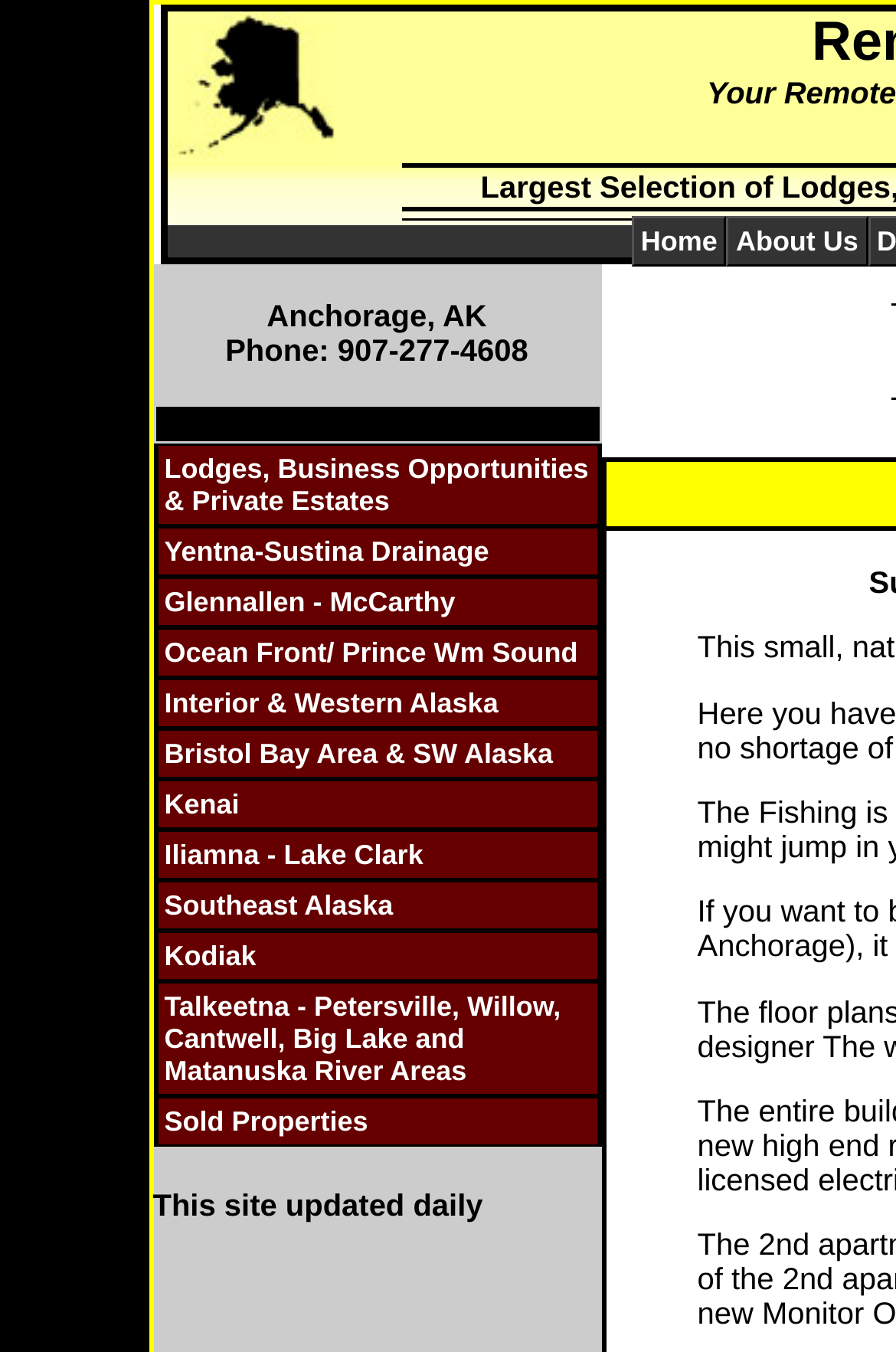Provide the bounding box coordinates of the HTML element described by the text: "Ocean Front/ Prince Wm Sound".

[0.171, 0.464, 0.671, 0.501]